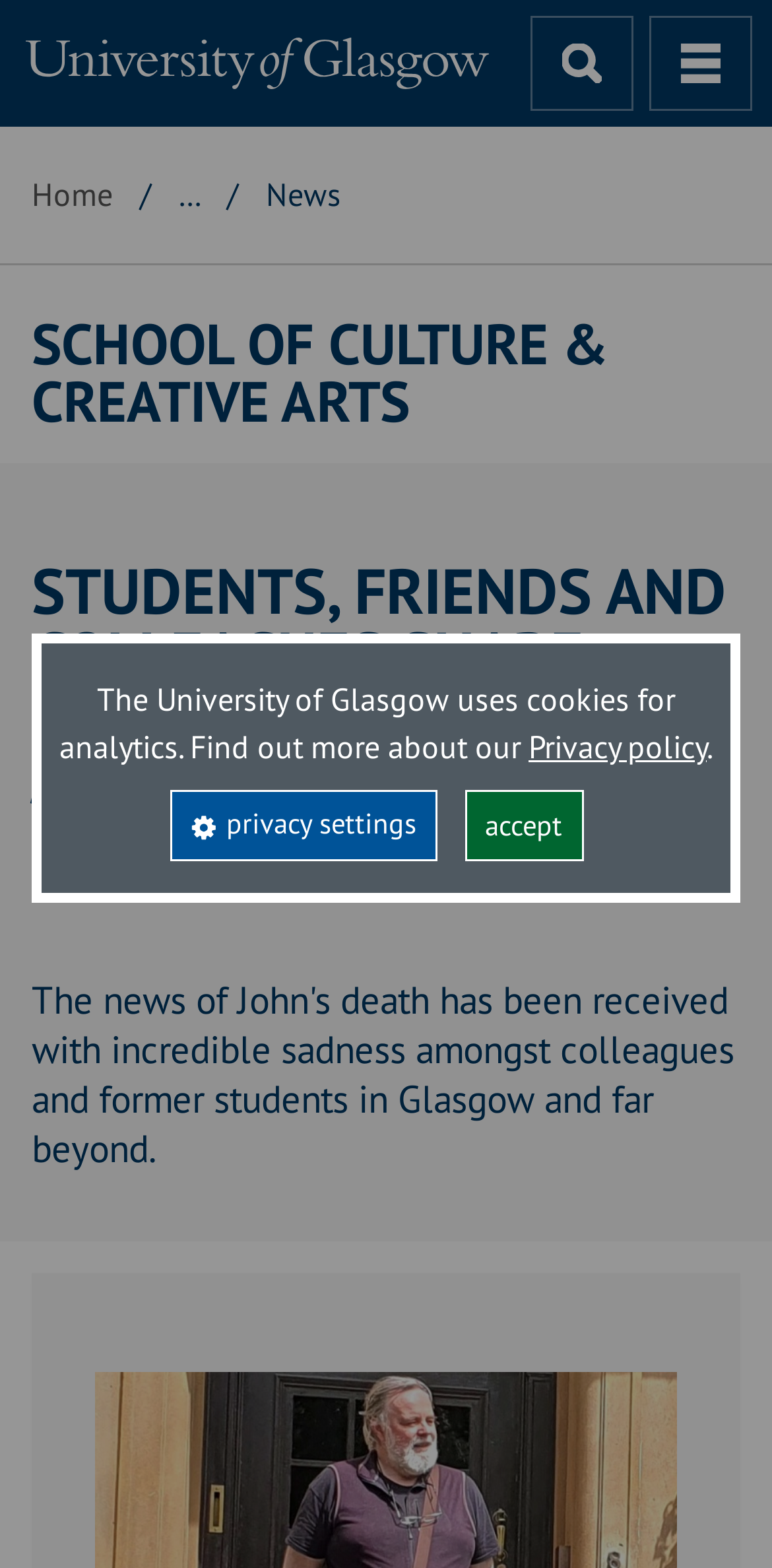Identify the bounding box for the described UI element: "aria-label="University of Glasgow homepage"".

[0.0, 0.0, 0.6, 0.081]